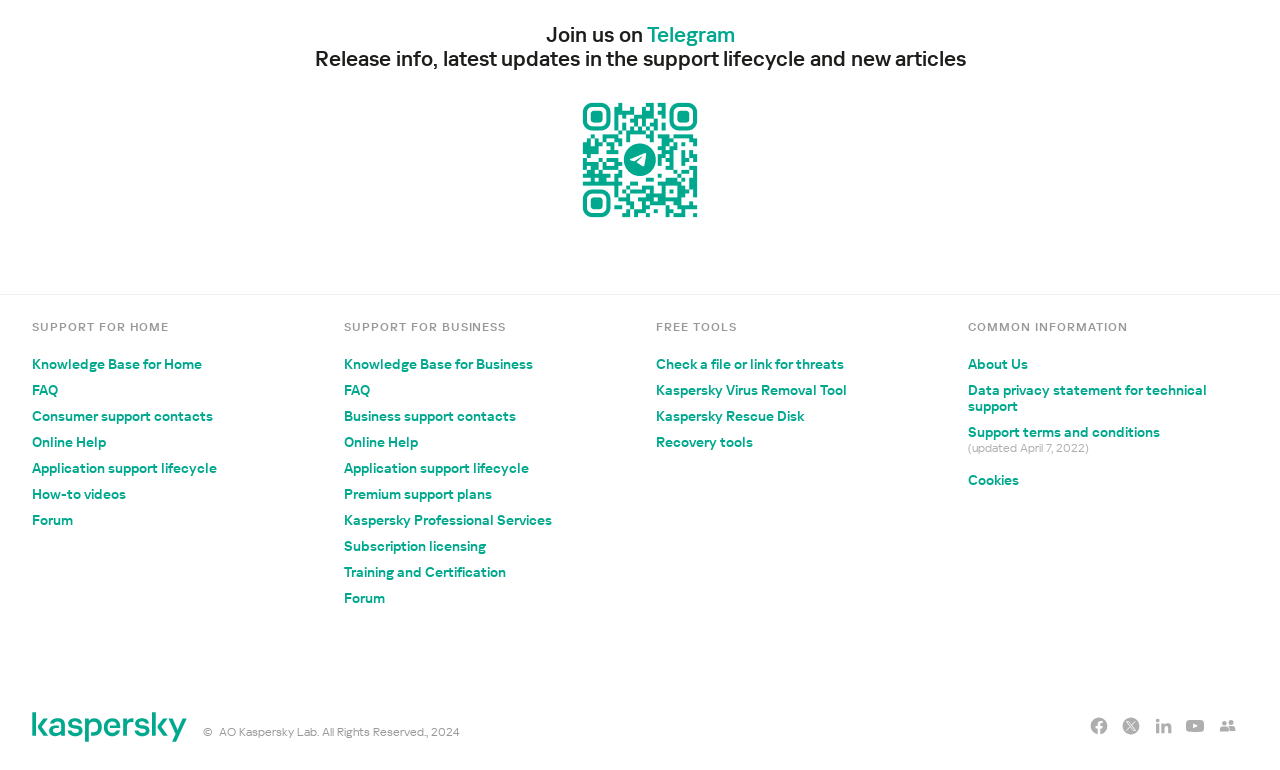What is the date of the last update?
Using the visual information from the image, give a one-word or short-phrase answer.

April 7, 2022